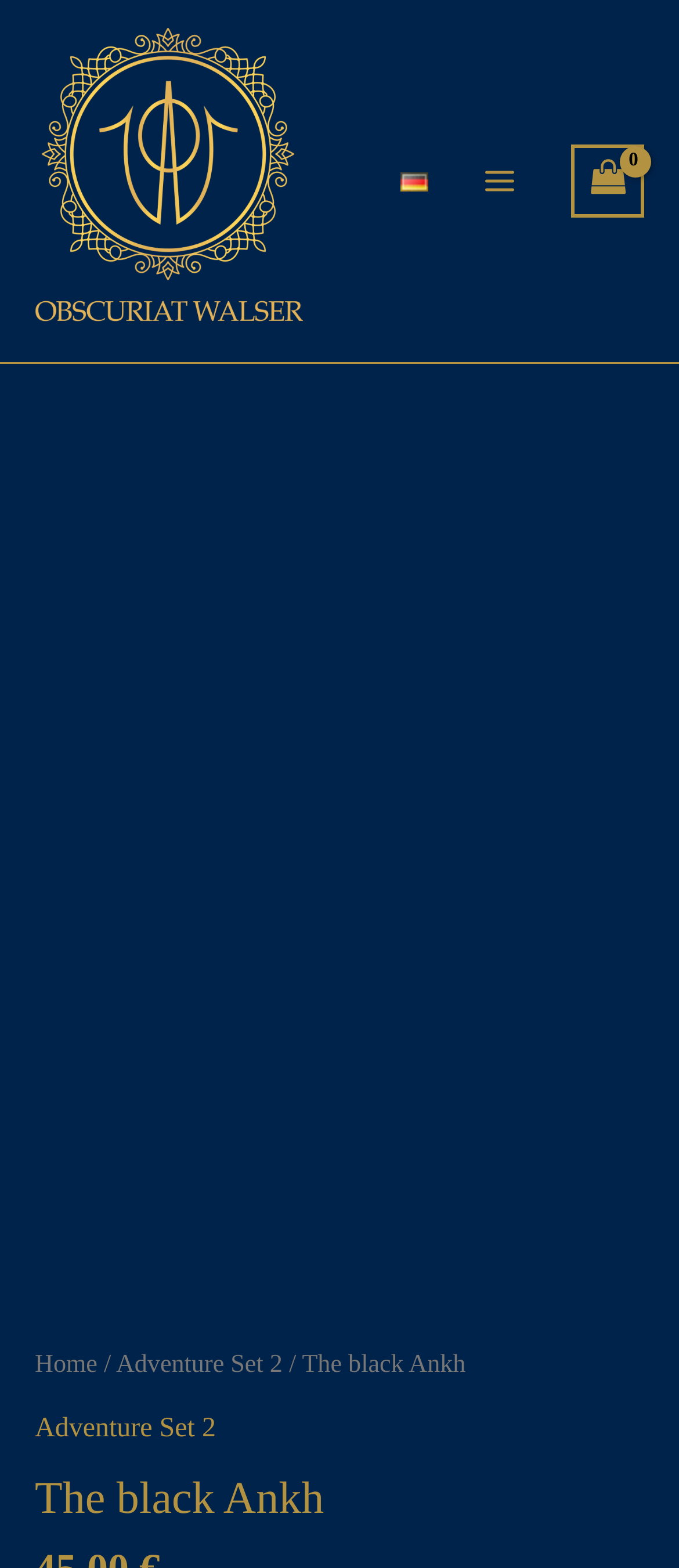How many navigation links are in the breadcrumb?
Provide a fully detailed and comprehensive answer to the question.

The breadcrumb navigation at the bottom of the webpage has three links: 'Home', 'Adventure Set 2', and 'The black Ankh'.